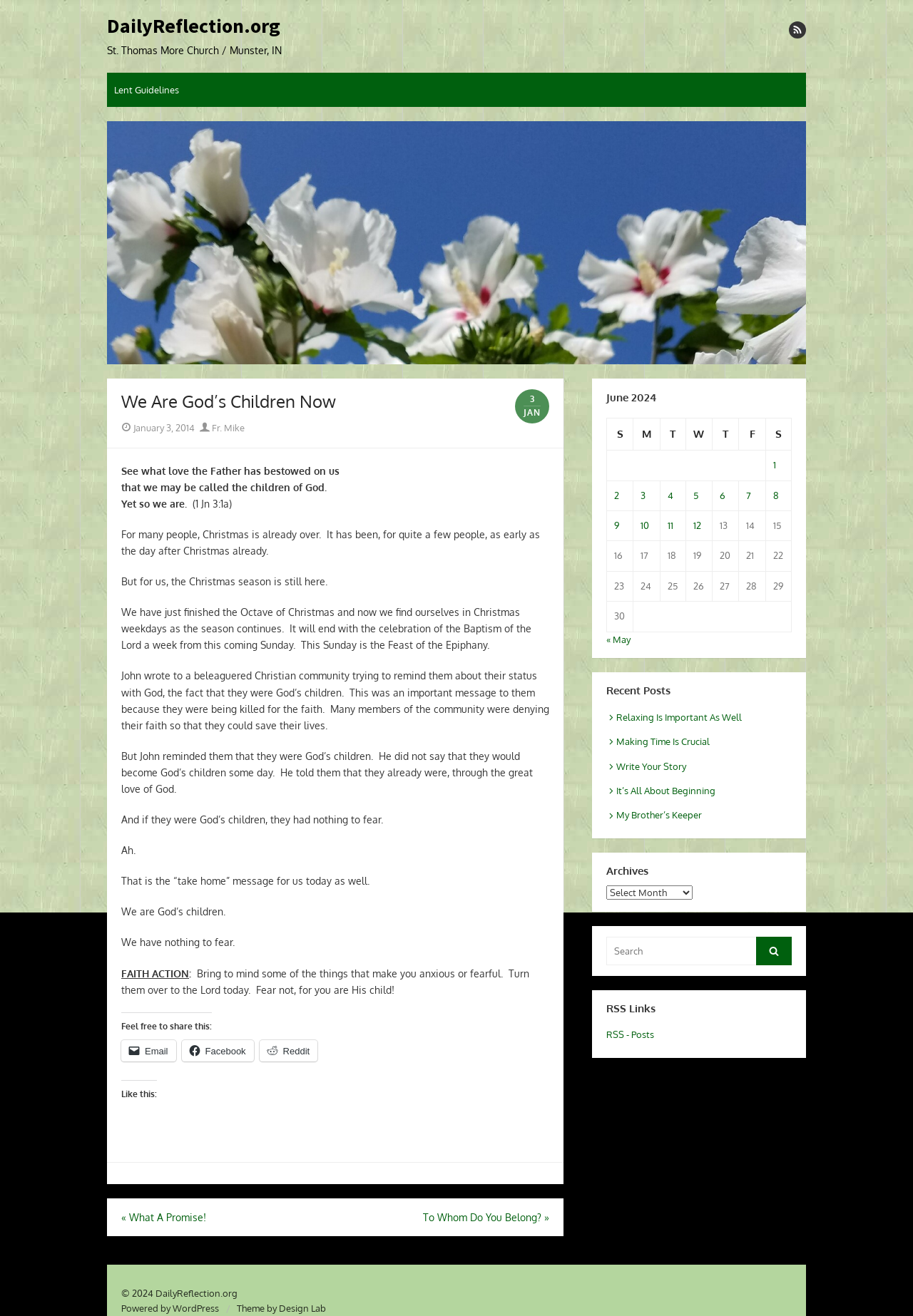Could you determine the bounding box coordinates of the clickable element to complete the instruction: "Check the calendar for June 2024"? Provide the coordinates as four float numbers between 0 and 1, i.e., [left, top, right, bottom].

[0.664, 0.296, 0.867, 0.48]